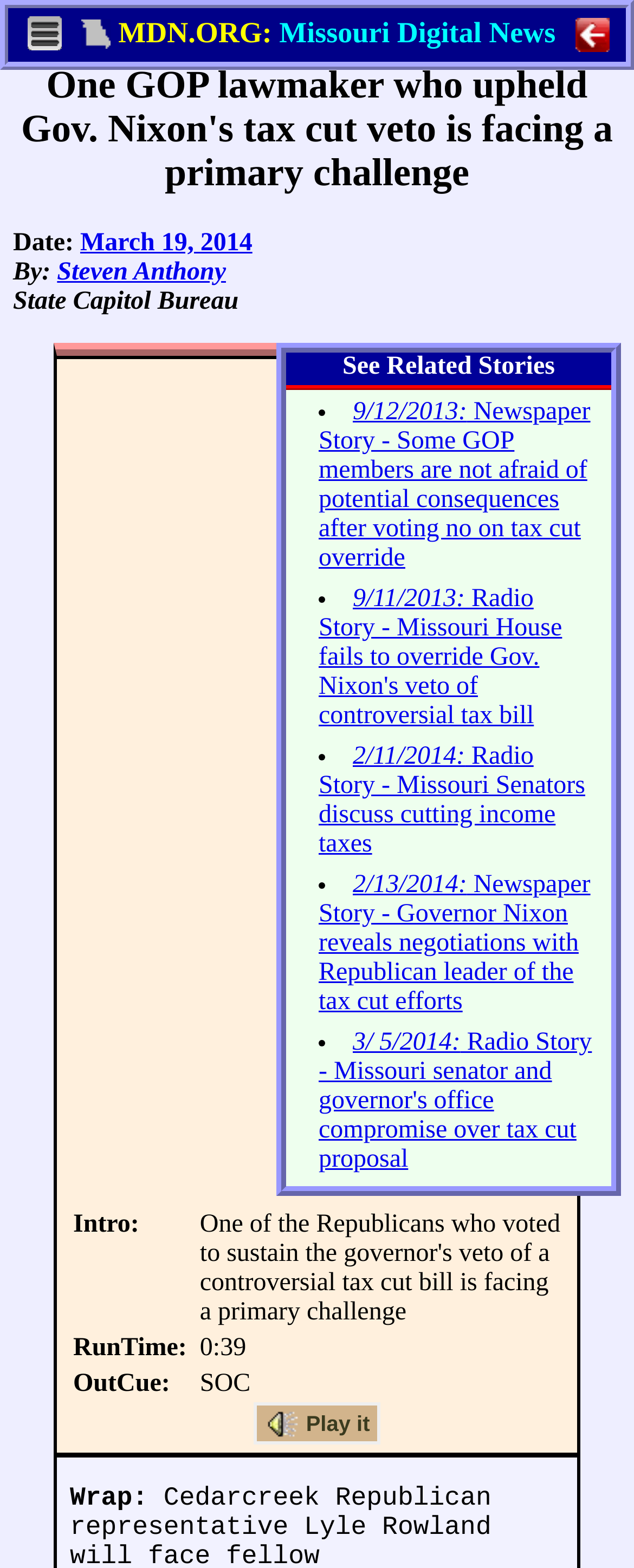Locate the bounding box coordinates of the area that needs to be clicked to fulfill the following instruction: "Play the audio". The coordinates should be in the format of four float numbers between 0 and 1, namely [left, top, right, bottom].

[0.399, 0.894, 0.601, 0.921]